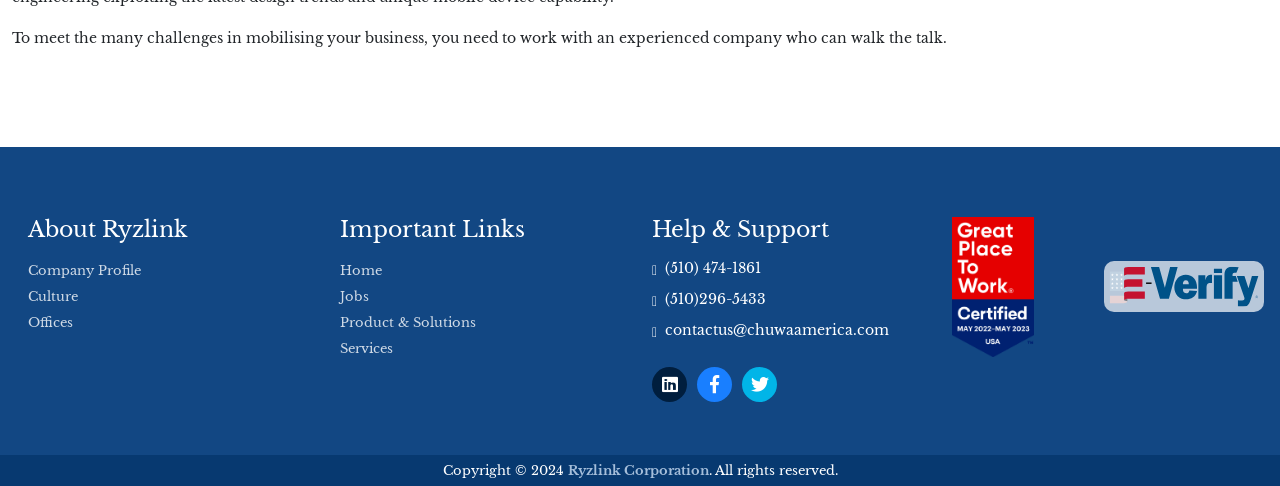What is the phone number mentioned on the webpage?
Please give a detailed and elaborate answer to the question based on the image.

The phone number is mentioned in the 'Help & Support' section, as a link with the icon ''.